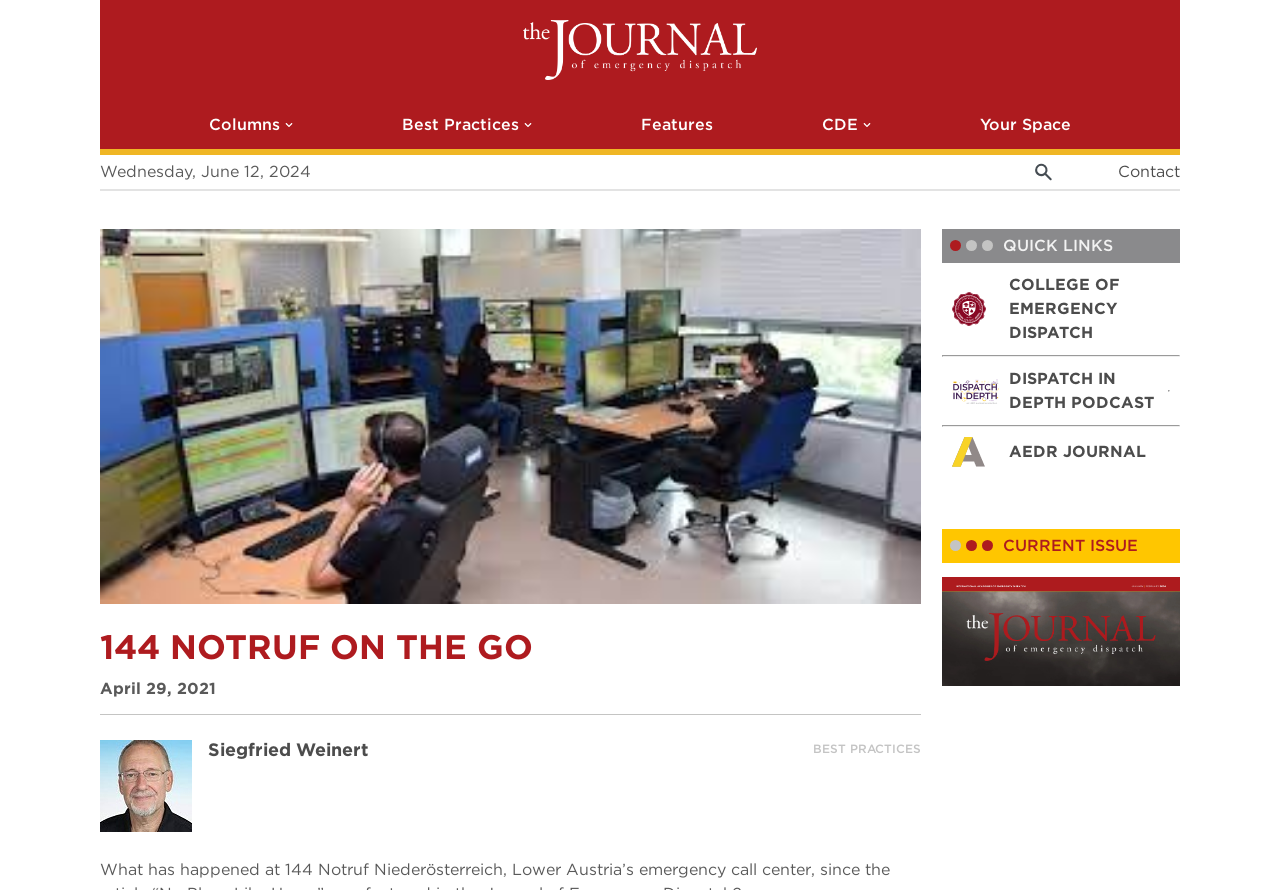Please give the bounding box coordinates of the area that should be clicked to fulfill the following instruction: "View the AEDR Journal". The coordinates should be in the format of four float numbers from 0 to 1, i.e., [left, top, right, bottom].

[0.788, 0.495, 0.914, 0.522]